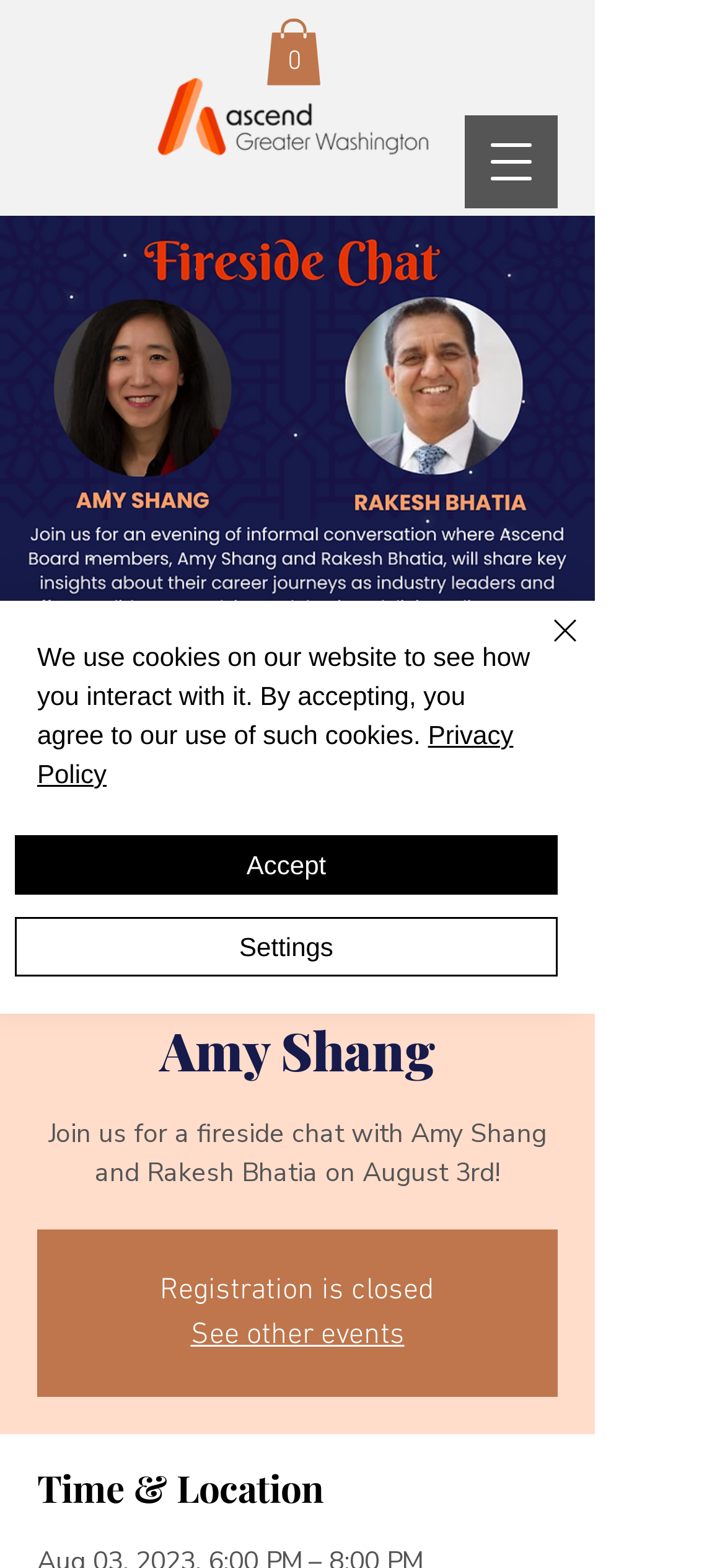Give an extensive and precise description of the webpage.

The webpage appears to be an event page for a fireside chat with Amy Shang and Rakesh Bhatia on August 3rd. At the top left, there is a logo of Ascend Greater Washington, and next to it, a navigation menu button. On the top right, there is a cart icon with 0 items.

Below the navigation menu button, there is a large image that spans most of the width of the page, with a heading that reads "Fireside Chat with Rakesh Bhatia and Amy Shang" above it. The image is accompanied by text that provides details about the event, including the date, "Thu, Aug 03", and the location, "Lebanese Taverna".

Below the image, there is a paragraph of text that invites users to join the fireside chat, followed by a notice that registration is closed. There is also a link to "See other events" nearby.

Further down the page, there is a section titled "Time & Location" that likely provides more details about the event.

At the bottom of the page, there is a cookie policy alert that informs users about the website's use of cookies. The alert includes a link to the "Privacy Policy" and buttons to "Accept" or "Settings". There is also a "Close" button with a small icon to dismiss the alert.